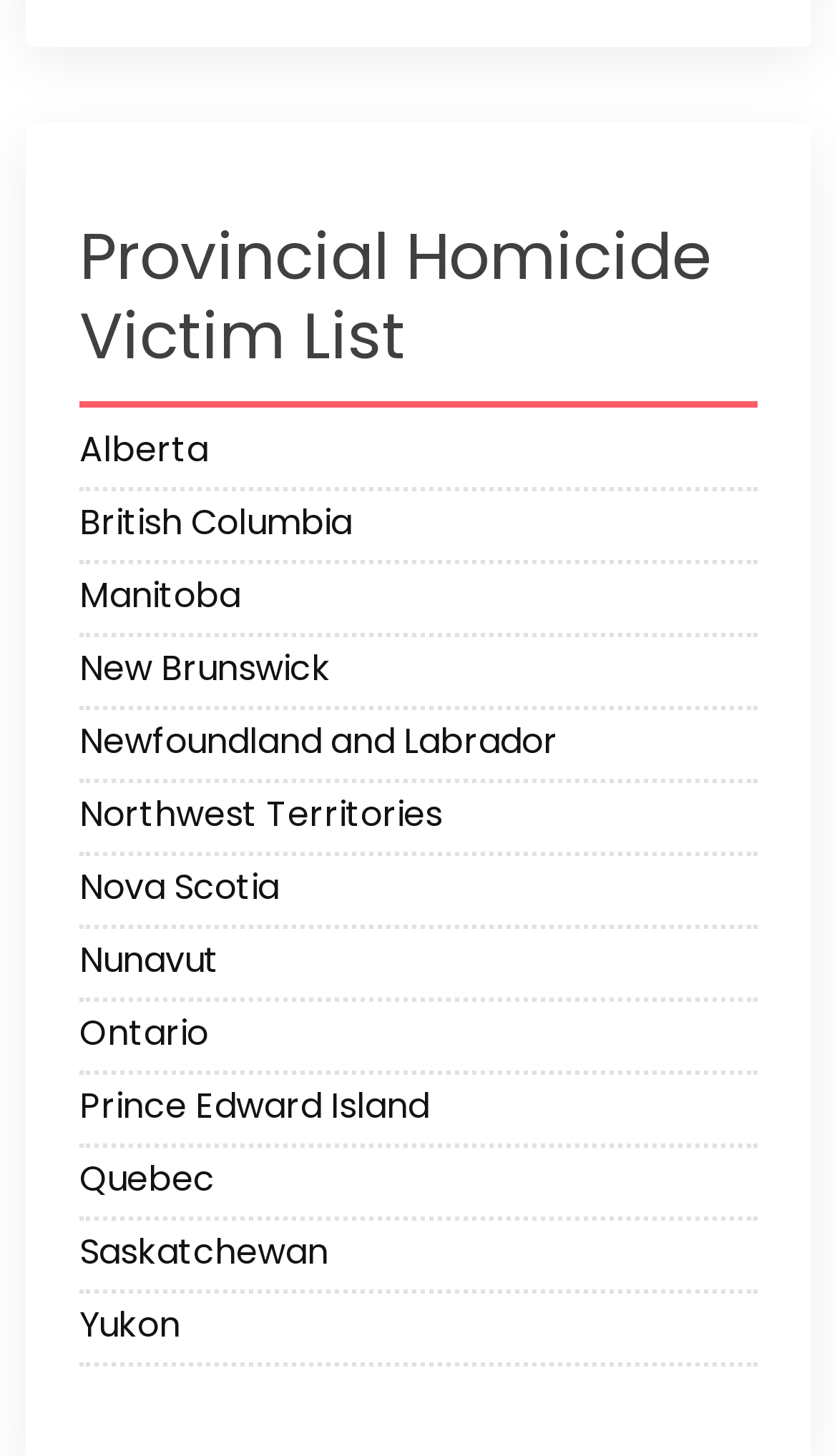What is the list about?
We need a detailed and meticulous answer to the question.

The webpage has a heading 'Provincial Homicide Victim List' and a list of links to different provinces, indicating that the list is about homicide victims in each province.